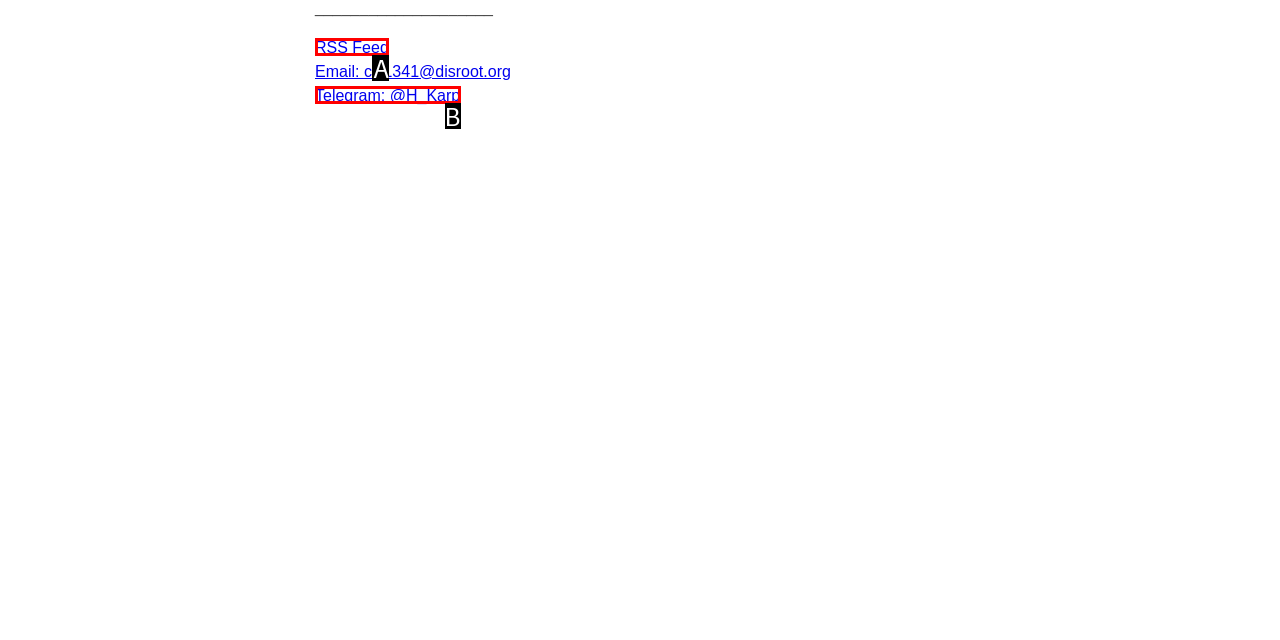Choose the option that matches the following description: Telegram: @H_Karp
Reply with the letter of the selected option directly.

B